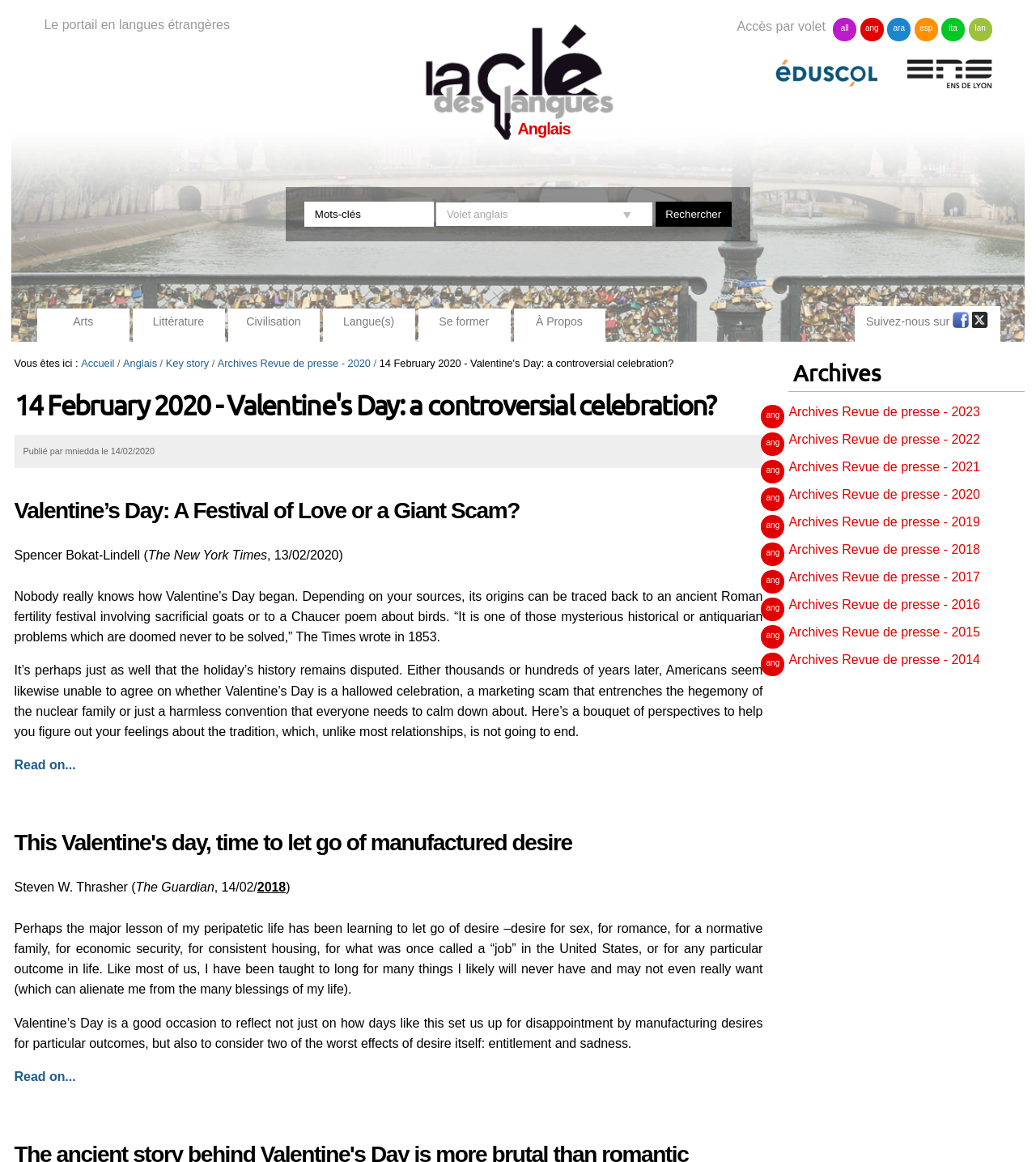Identify the bounding box for the given UI element using the description provided. Coordinates should be in the format (top-left x, top-left y, bottom-right x, bottom-right y) and must be between 0 and 1. Here is the description: Arts

[0.036, 0.266, 0.125, 0.294]